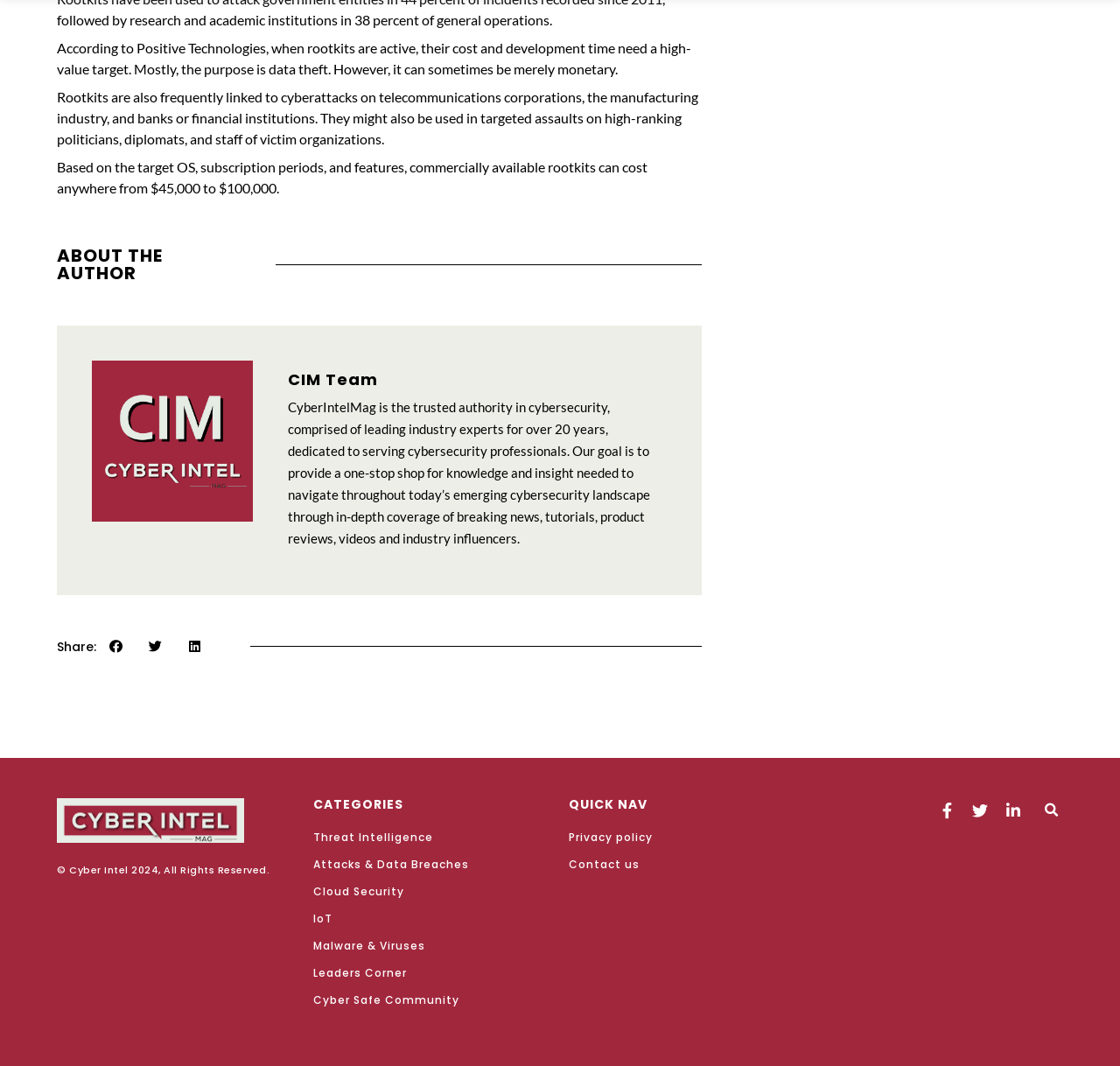Identify the bounding box coordinates for the UI element that matches this description: "IoT".

[0.279, 0.854, 0.492, 0.87]